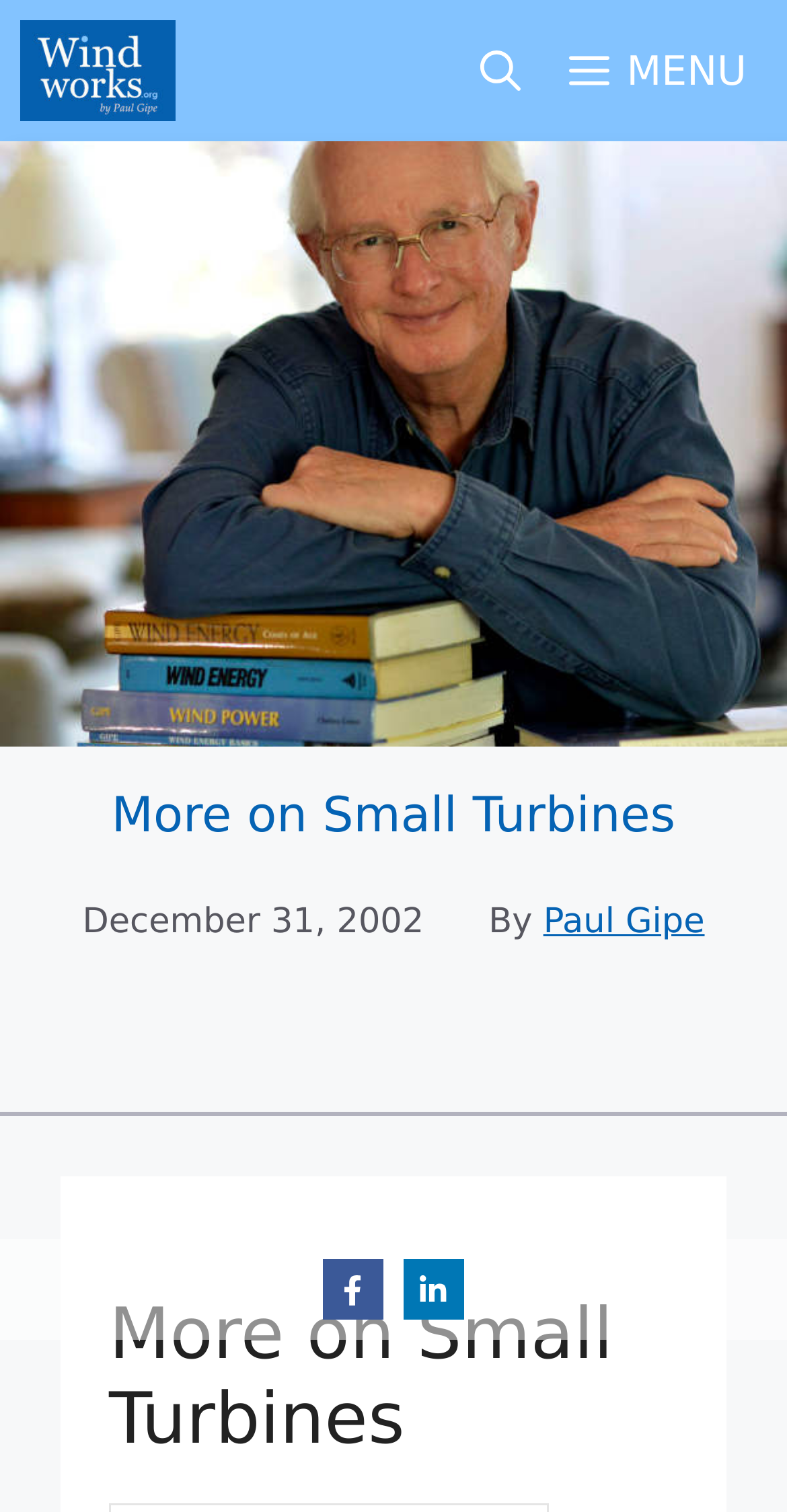Bounding box coordinates are to be given in the format (top-left x, top-left y, bottom-right x, bottom-right y). All values must be floating point numbers between 0 and 1. Provide the bounding box coordinate for the UI element described as: Home

None